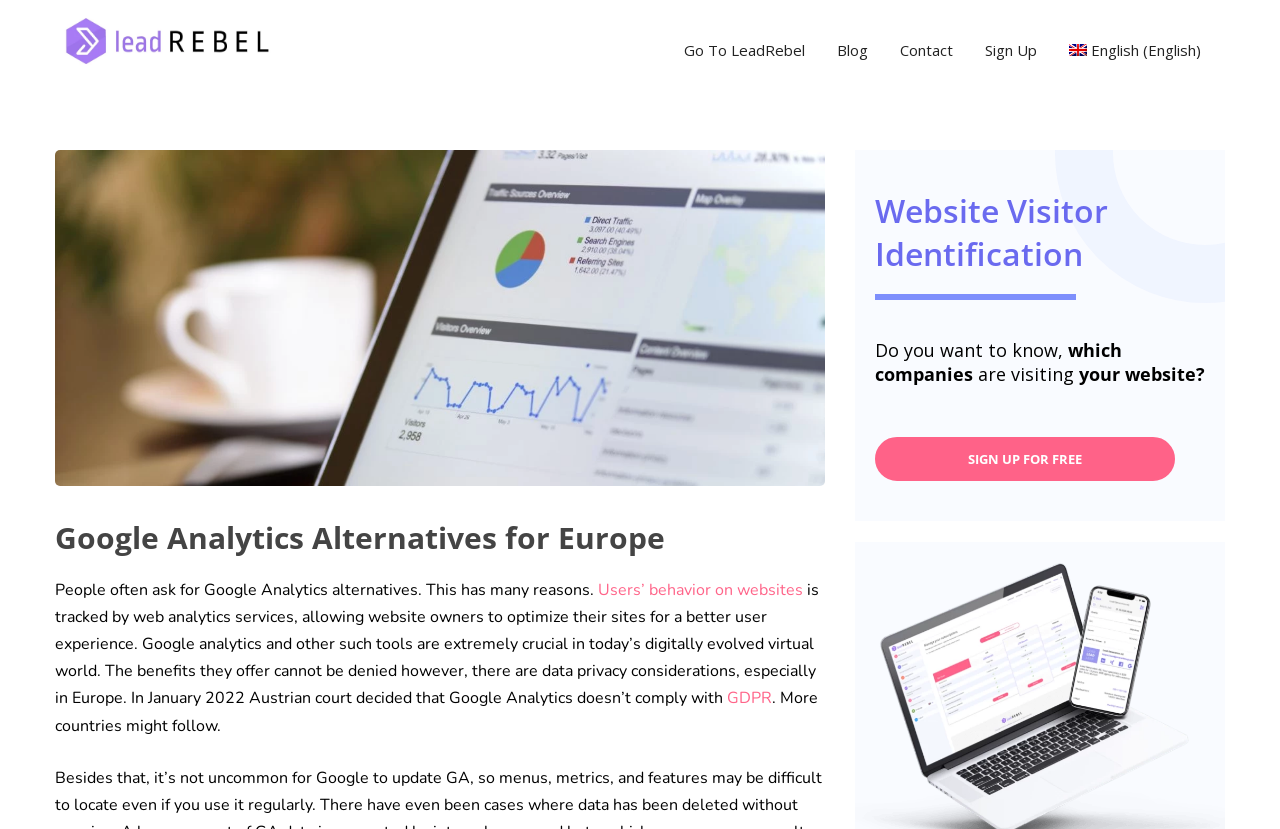Predict the bounding box coordinates of the area that should be clicked to accomplish the following instruction: "Sign up for free". The bounding box coordinates should consist of four float numbers between 0 and 1, i.e., [left, top, right, bottom].

[0.684, 0.527, 0.918, 0.581]